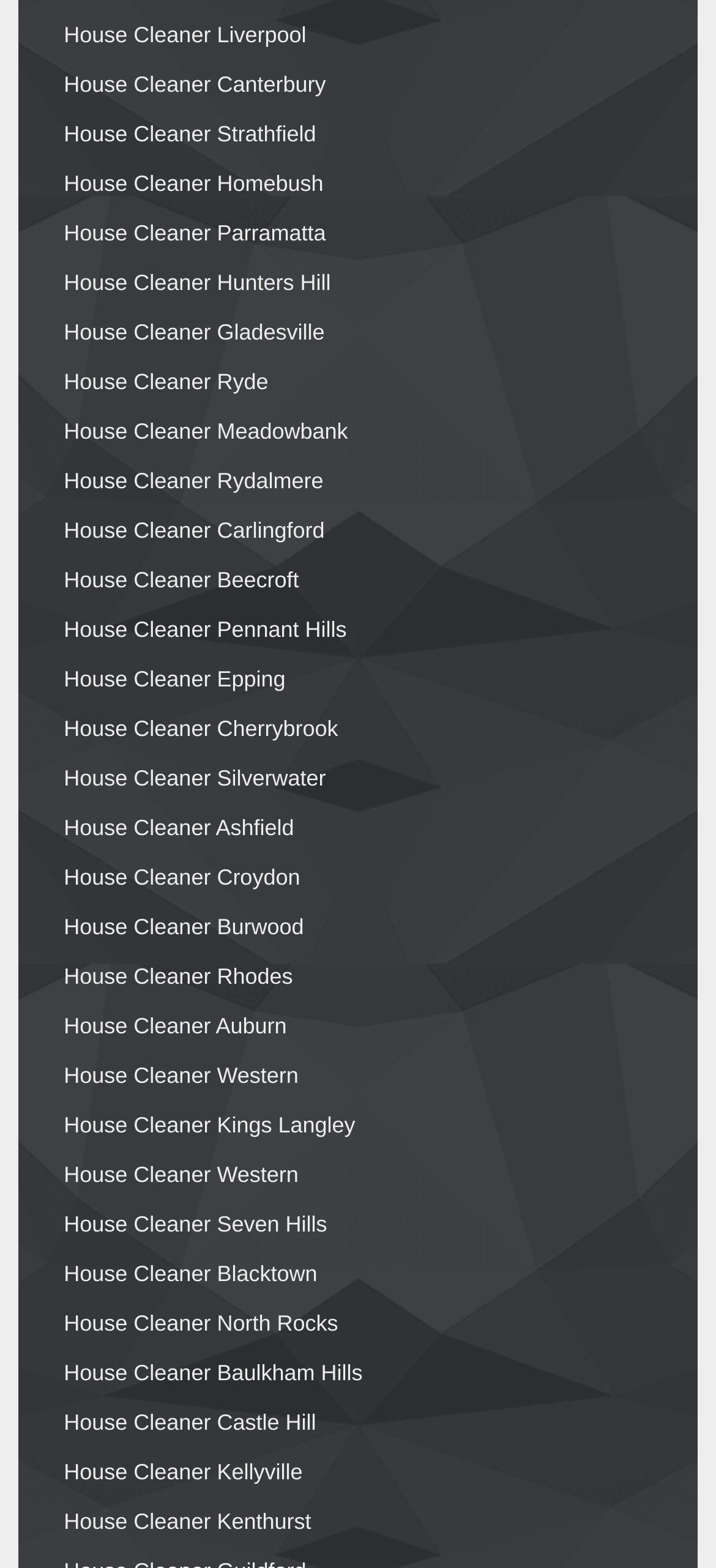Please find the bounding box coordinates for the clickable element needed to perform this instruction: "Visit House Cleaner Parramatta".

[0.089, 0.14, 0.455, 0.156]